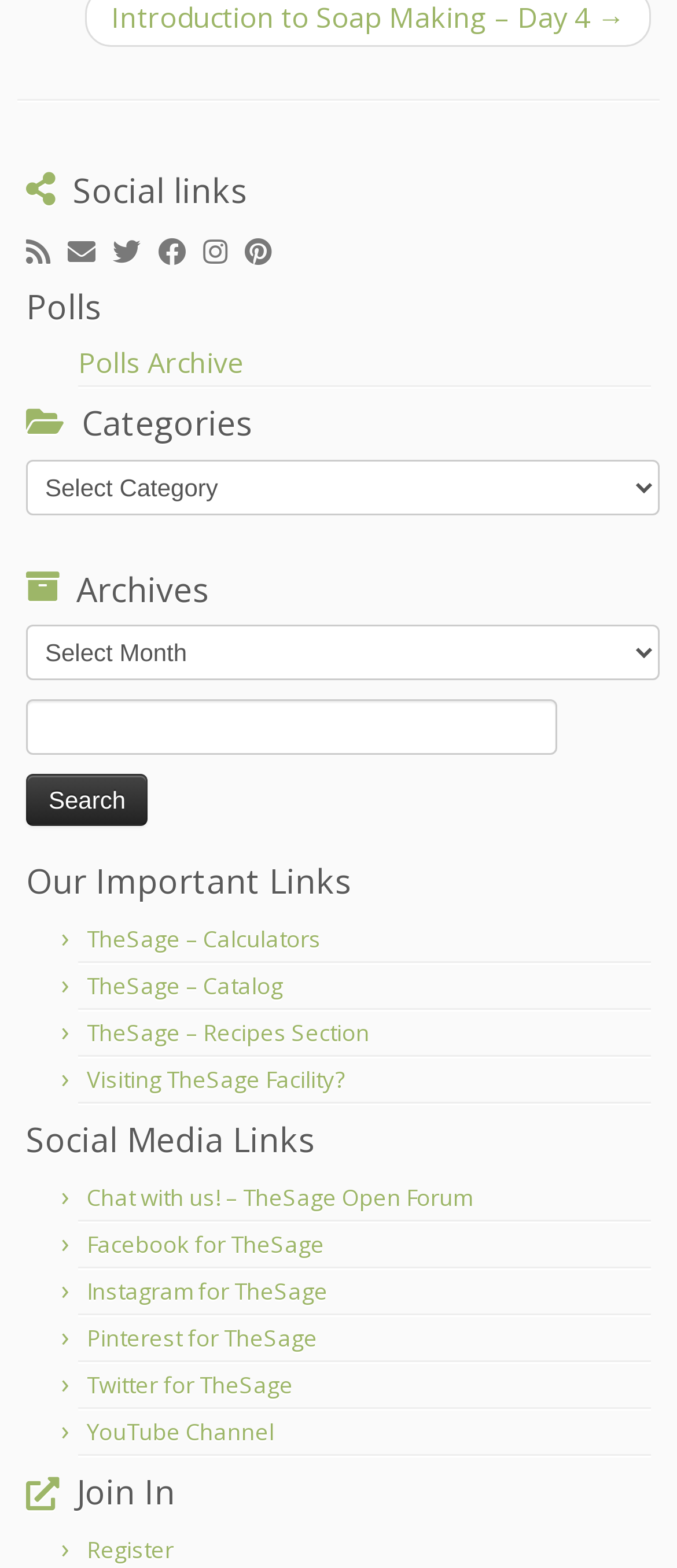Provide the bounding box coordinates of the section that needs to be clicked to accomplish the following instruction: "Follow me on Twitter."

[0.167, 0.147, 0.233, 0.175]